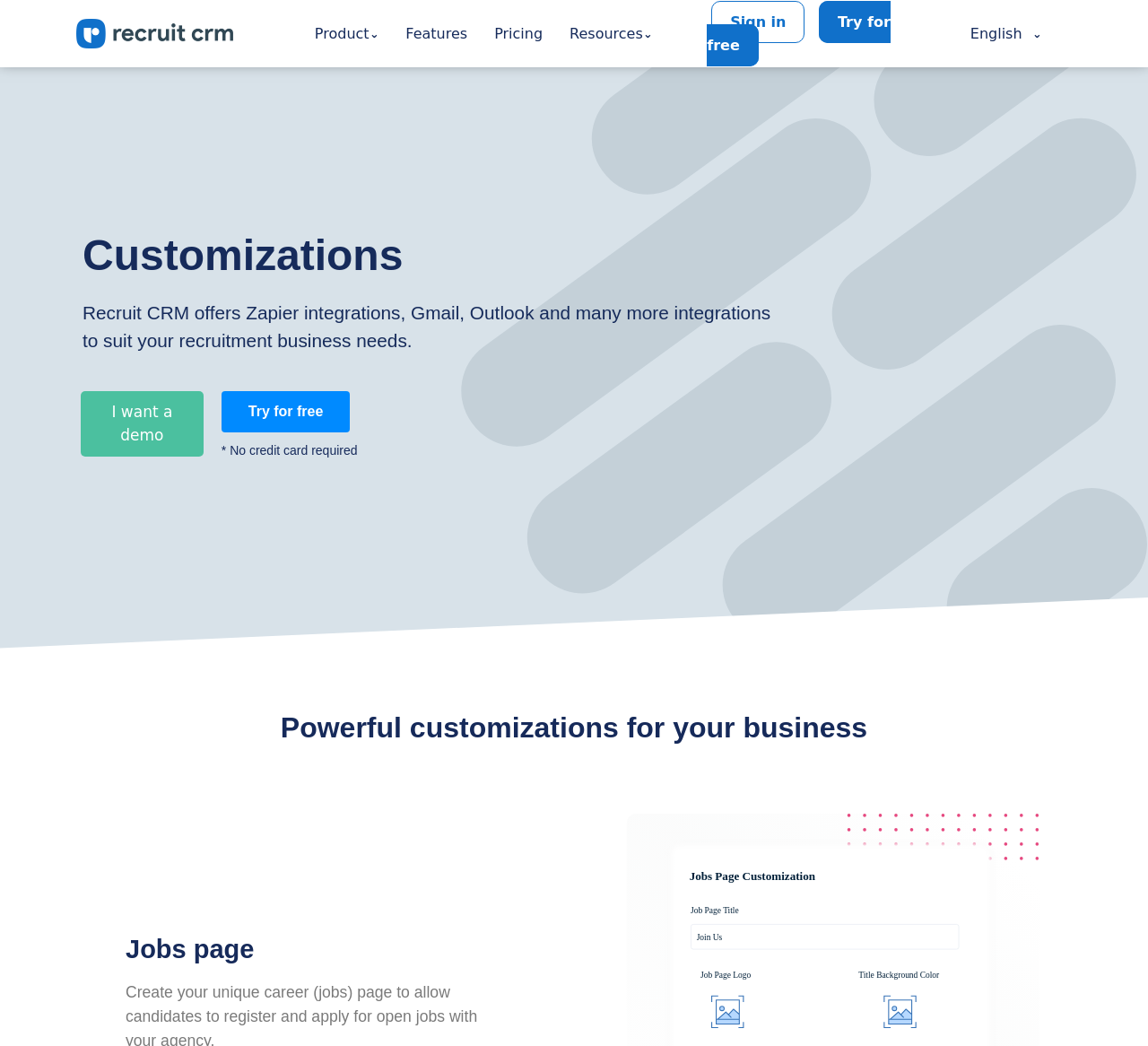Highlight the bounding box coordinates of the region I should click on to meet the following instruction: "Click on 'Get a Quote'".

None